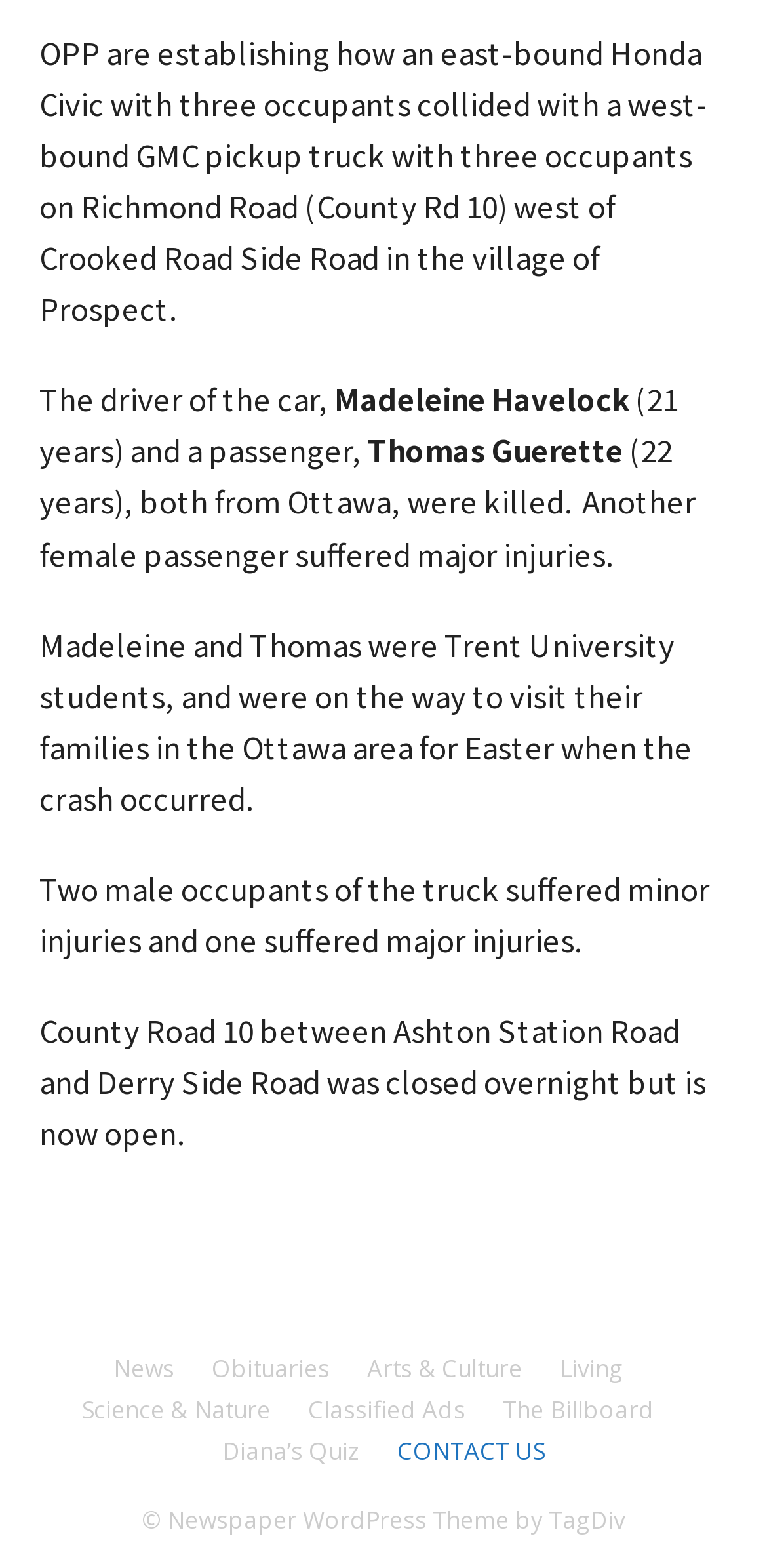Can you look at the image and give a comprehensive answer to the question:
What is the name of the female passenger who suffered major injuries?

The text does not mention the name of the female passenger who suffered major injuries. It only mentions that 'Another female passenger suffered major injuries'.